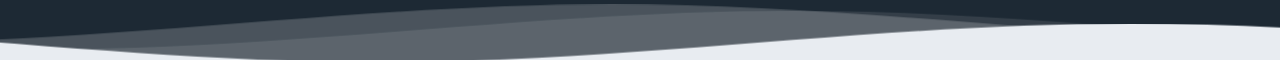Respond with a single word or phrase to the following question: What is the purpose of the color gradient in the image?

Aesthetic appeal